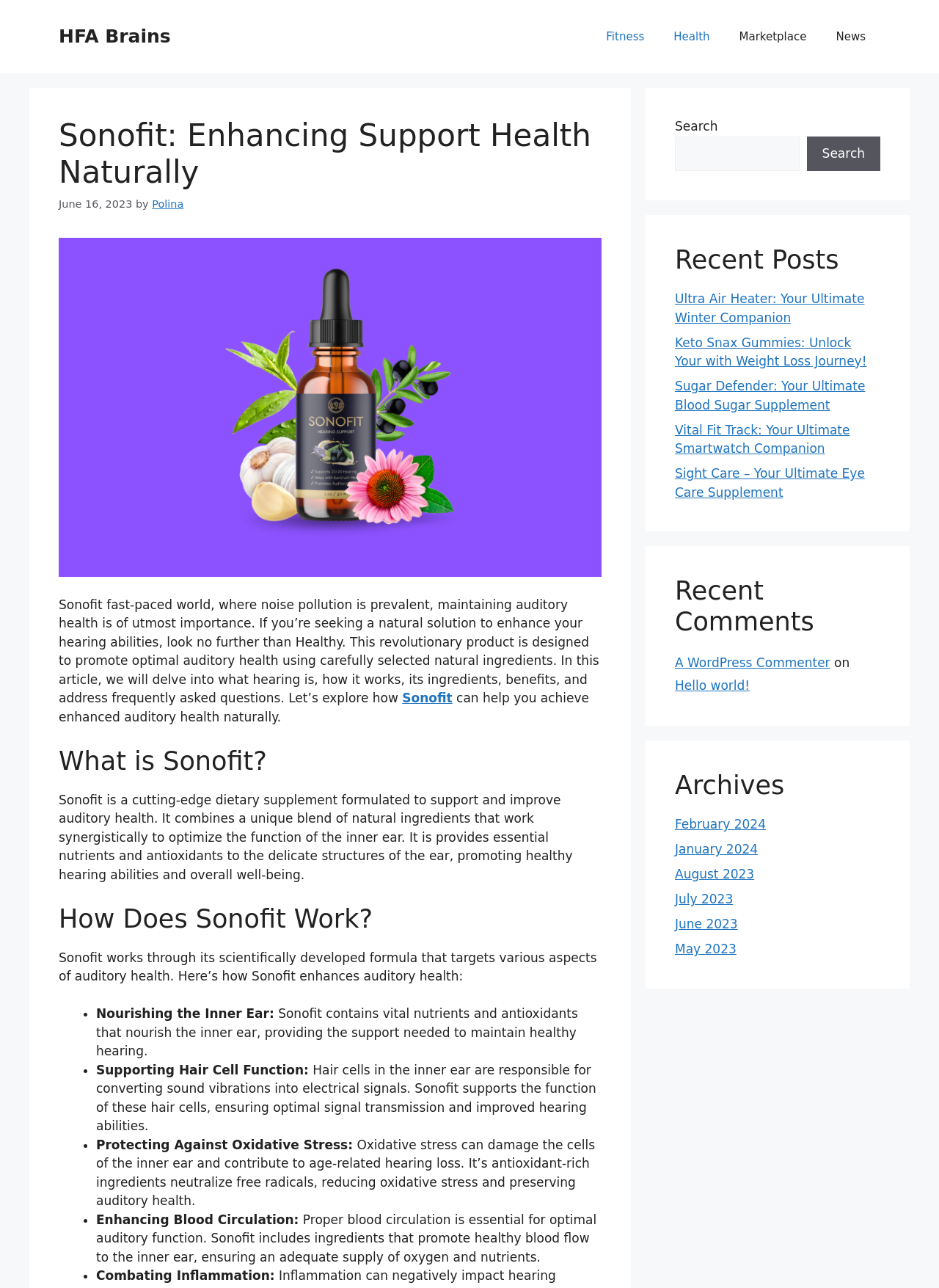Offer an in-depth caption of the entire webpage.

The webpage is about Sonofit, a natural solution for enhancing auditory health. At the top, there is a banner with a link to "HFA Brains" and a navigation menu with links to "Fitness", "Health", "Marketplace", and "News". Below the navigation menu, there is a header section with a heading that reads "Sonofit: Enhancing Support Health Naturally" and a time stamp "June 16, 2023" by "Polina". 

To the right of the header section, there is an image of Sonofit. Below the image, there is a paragraph of text that introduces Sonofit as a revolutionary product designed to promote optimal auditory health using natural ingredients. The text also mentions that the article will delve into the composition, working mechanism, ingredients, benefits, and frequently asked questions of Sonofit.

The main content of the webpage is divided into sections, each with a heading. The first section is "What is Sonofit?" which describes Sonofit as a cutting-edge dietary supplement formulated to support and improve auditory health. The second section is "How Does Sonofit Work?" which explains that Sonofit works through its scientifically developed formula that targets various aspects of auditory health, including nourishing the inner ear, supporting hair cell function, protecting against oxidative stress, enhancing blood circulation, and combating inflammation.

To the right of the main content, there are three complementary sections. The first section is "Recent Posts" which lists five recent articles with links to "Ultra Air Heater: Your Ultimate Winter Companion", "Keto Snax Gummies: Unlock Your Weight Loss Journey!", "Sugar Defender: Your Ultimate Blood Sugar Supplement", "Vital Fit Track: Your Ultimate Smartwatch Companion", and "Sight Care – Your Ultimate Eye Care Supplement". The second section is "Recent Comments" which lists a recent comment by "A WordPress Commenter" on the article "Hello world!". The third section is "Archives" which lists links to archives of articles from February 2024 to May 2023.